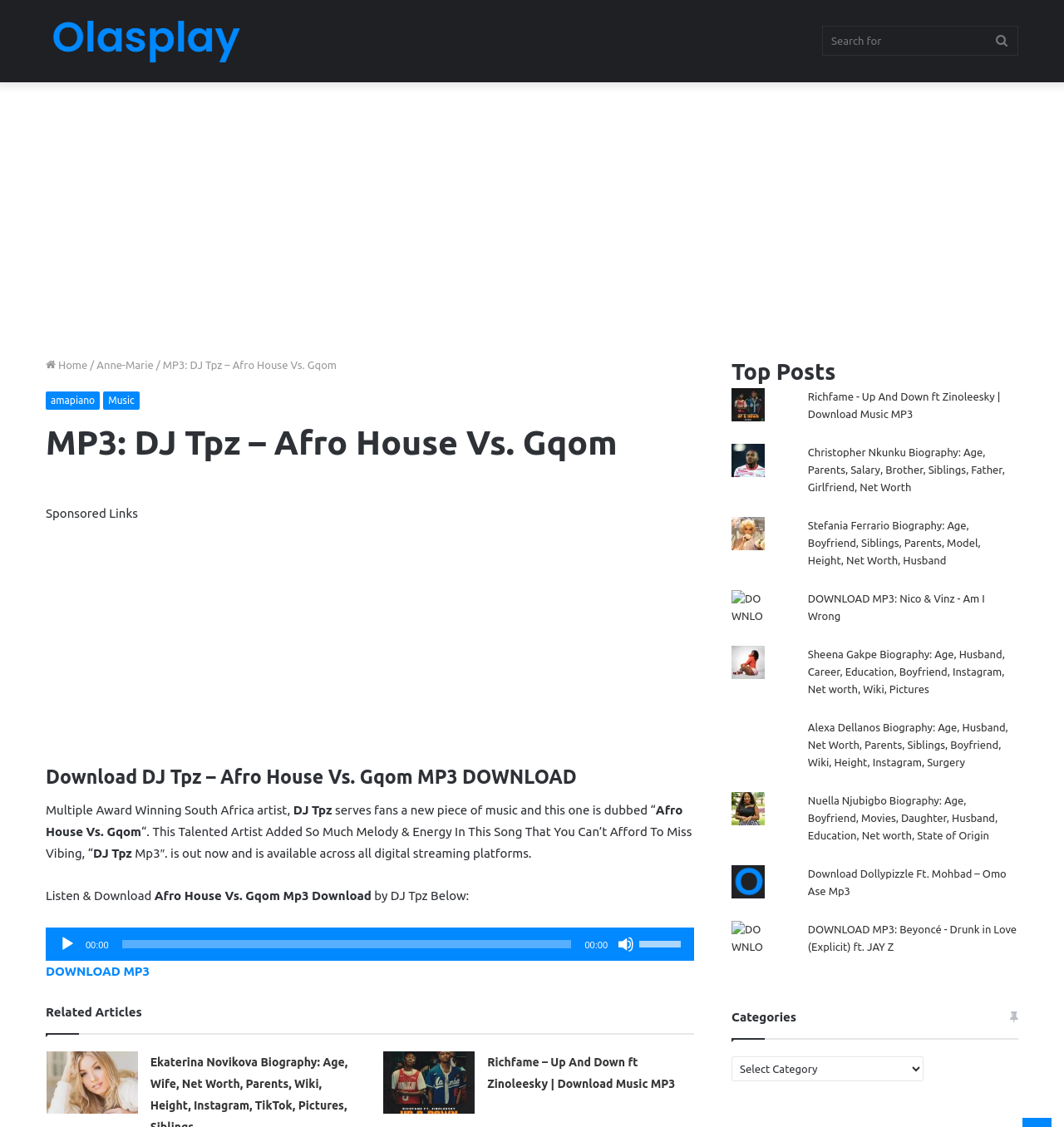Pinpoint the bounding box coordinates of the clickable area needed to execute the instruction: "Select a category". The coordinates should be specified as four float numbers between 0 and 1, i.e., [left, top, right, bottom].

[0.688, 0.937, 0.868, 0.959]